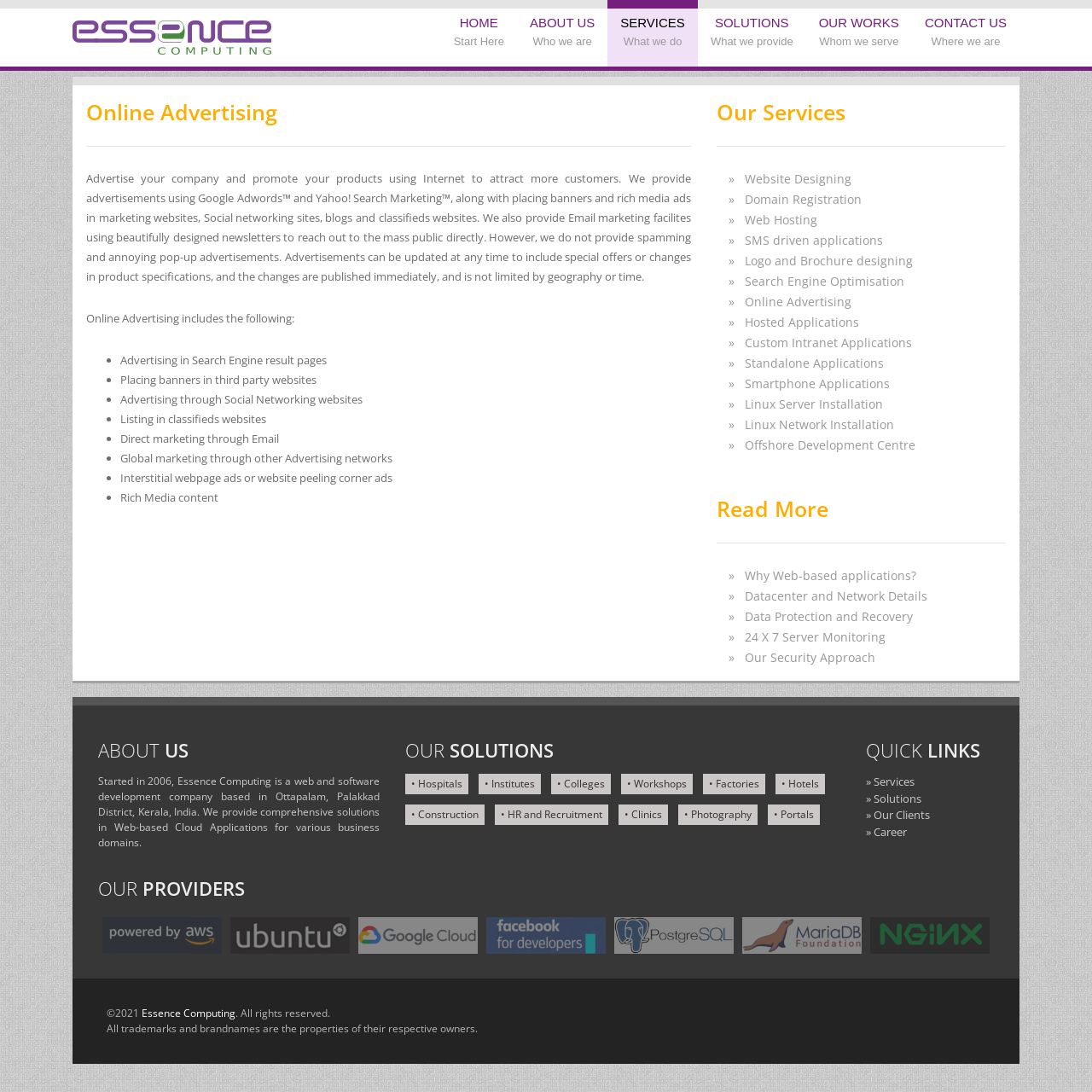Provide a one-word or short-phrase answer to the question:
What services are provided by the company?

Web Development, Software Development, Cloud Applications